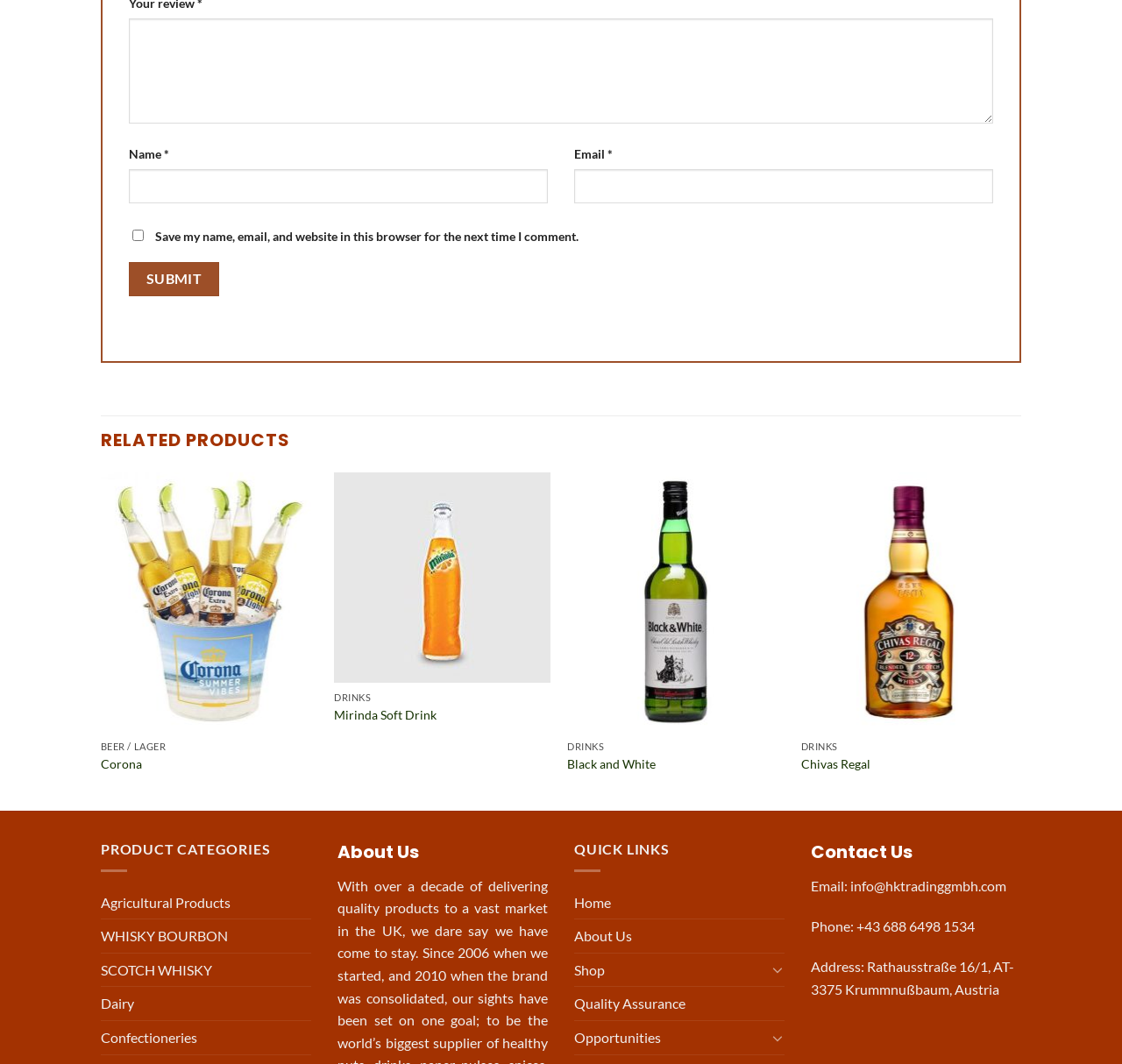Please identify the bounding box coordinates of the element I should click to complete this instruction: 'Contact us via email'. The coordinates should be given as four float numbers between 0 and 1, like this: [left, top, right, bottom].

[0.723, 0.824, 0.897, 0.84]